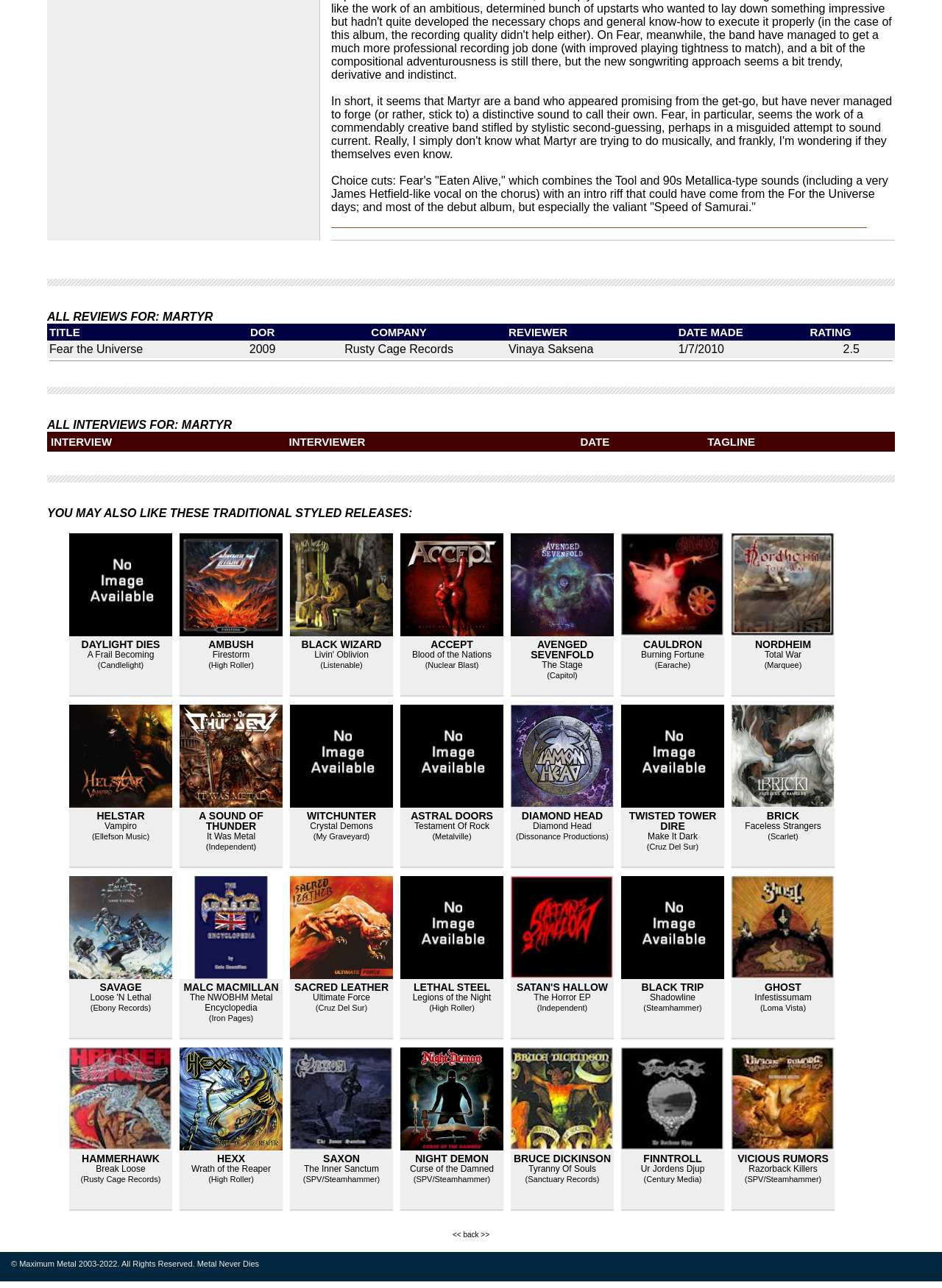Find the bounding box coordinates of the element to click in order to complete the given instruction: "Check the interview of 'MARTYR'."

[0.05, 0.325, 0.246, 0.335]